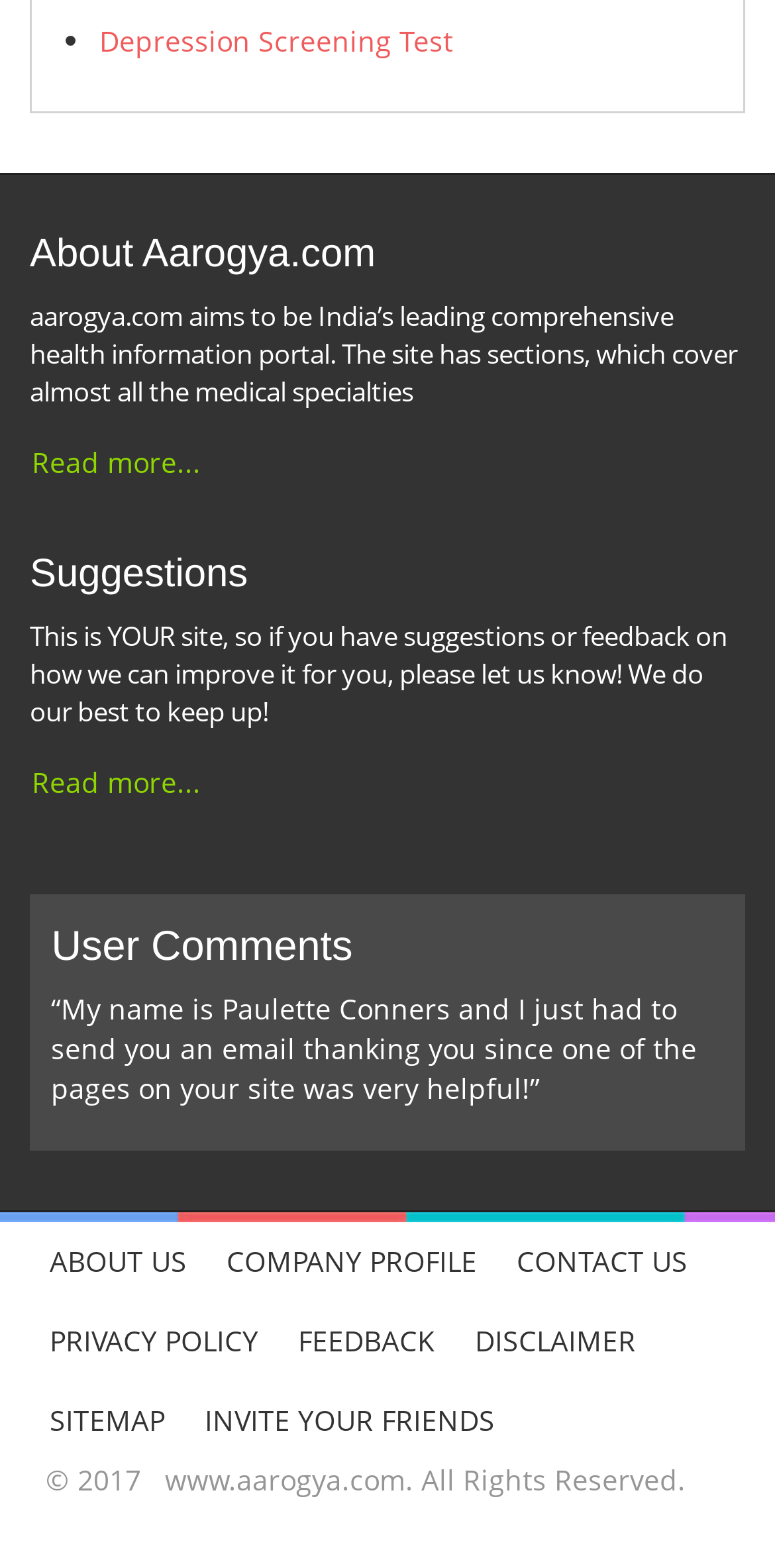Please provide the bounding box coordinates for the element that needs to be clicked to perform the following instruction: "Click on Depression Screening Test". The coordinates should be given as four float numbers between 0 and 1, i.e., [left, top, right, bottom].

[0.128, 0.014, 0.585, 0.038]